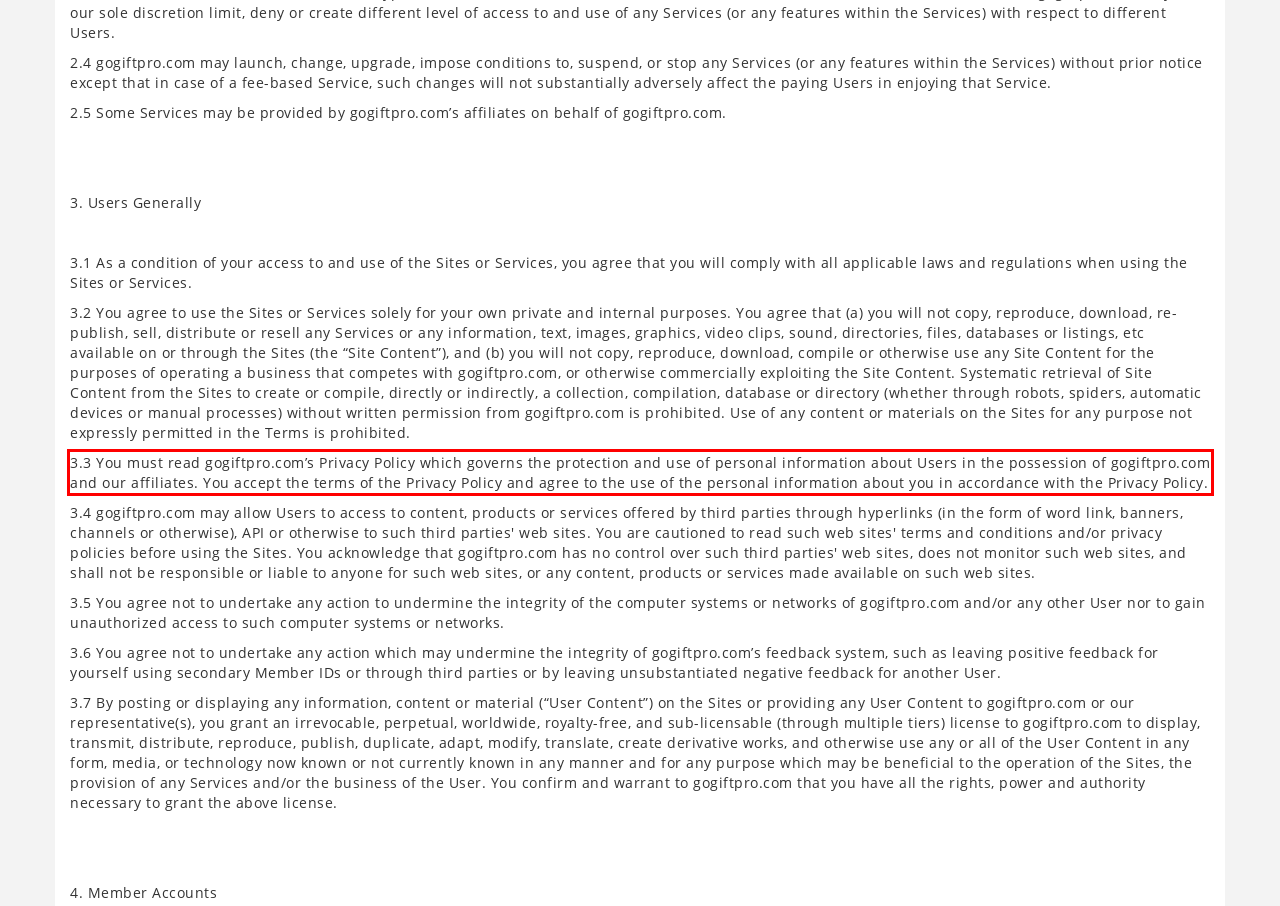By examining the provided screenshot of a webpage, recognize the text within the red bounding box and generate its text content.

3.3 You must read gogiftpro.com’s Privacy Policy which governs the protection and use of personal information about Users in the possession of gogiftpro.com and our affiliates. You accept the terms of the Privacy Policy and agree to the use of the personal information about you in accordance with the Privacy Policy.